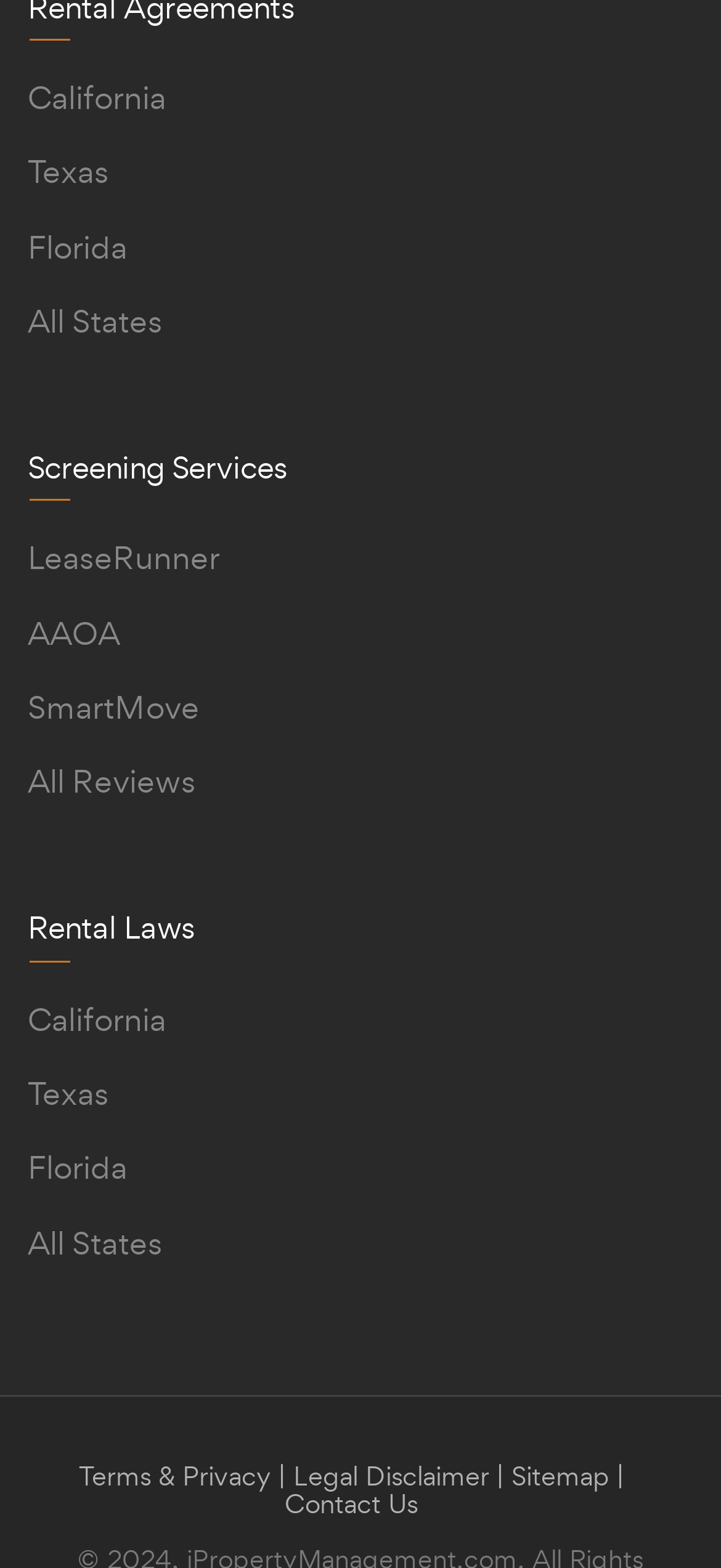Respond with a single word or phrase for the following question: 
What is the purpose of the links under 'Screening Services'?

Reviewing services